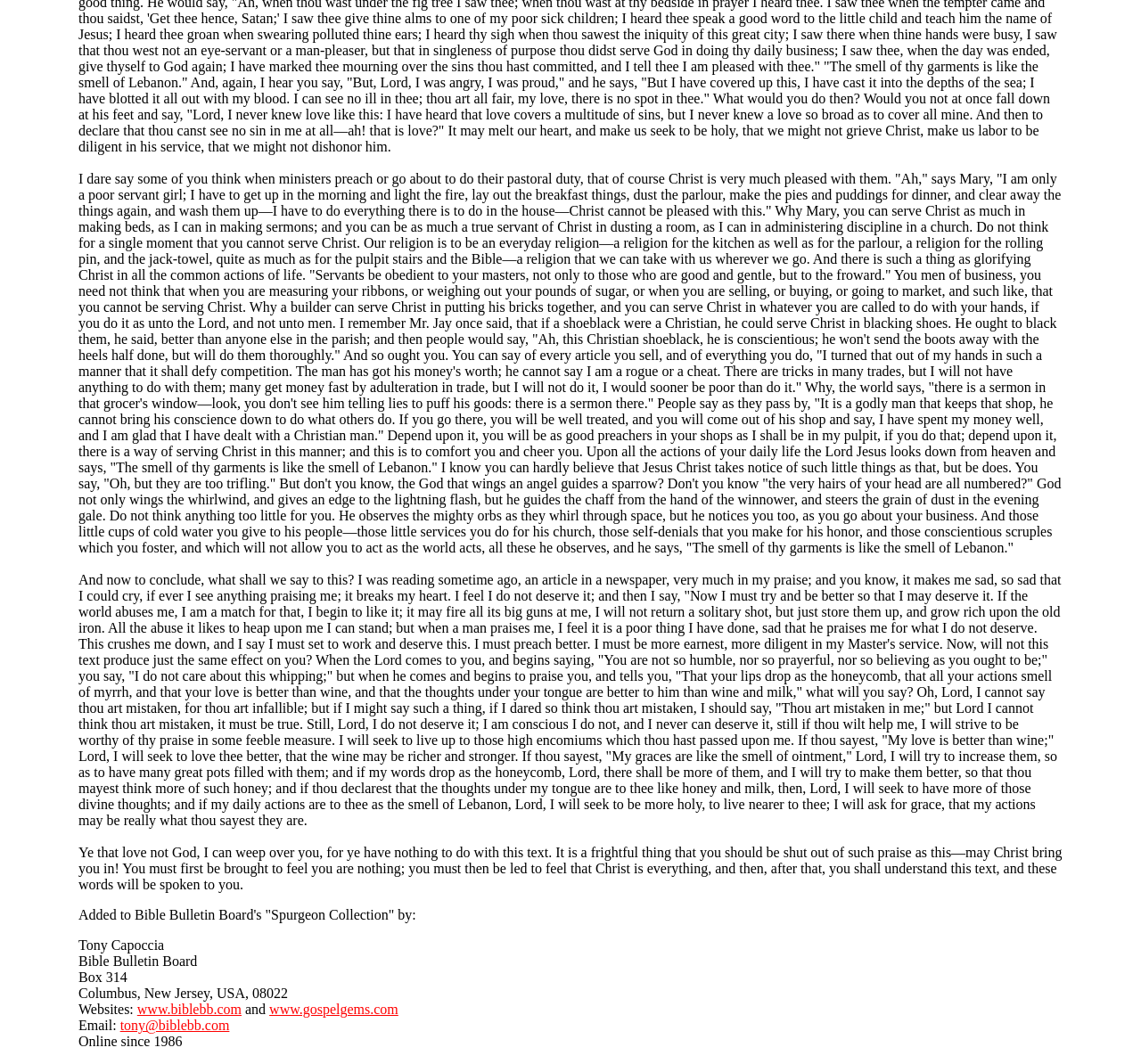Determine the bounding box for the UI element described here: "tony@biblebb.com".

[0.105, 0.957, 0.201, 0.971]